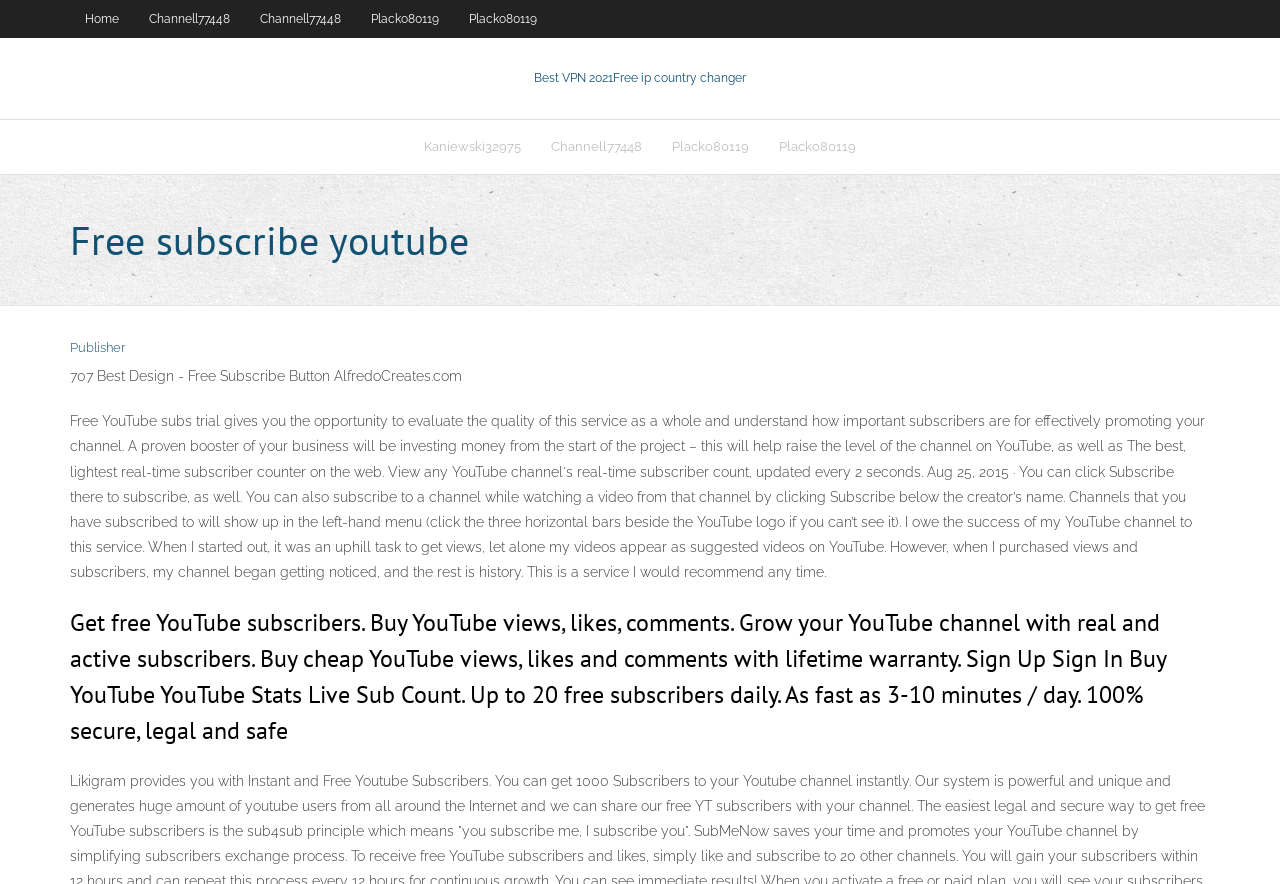Find the bounding box coordinates of the clickable element required to execute the following instruction: "Click on Home". Provide the coordinates as four float numbers between 0 and 1, i.e., [left, top, right, bottom].

[0.055, 0.0, 0.105, 0.043]